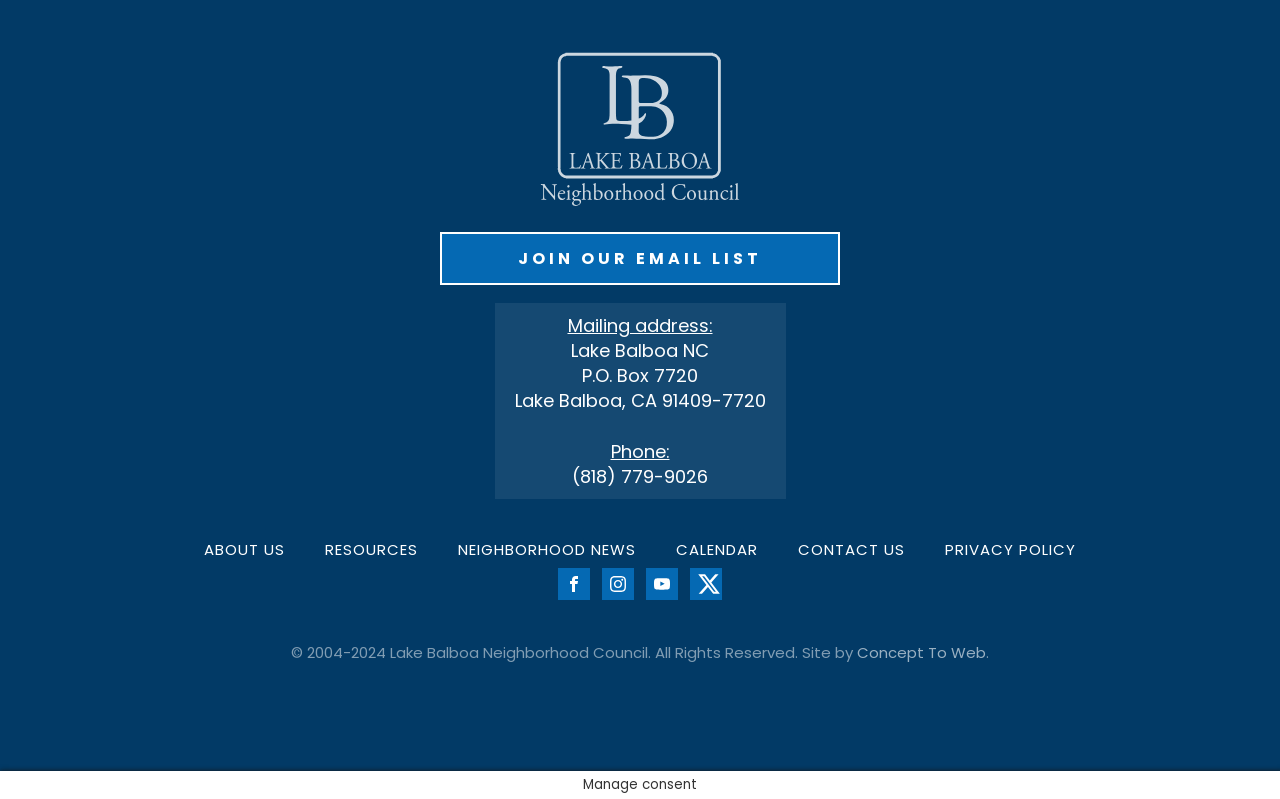Who designed the council's website?
Look at the image and provide a short answer using one word or a phrase.

Concept To Web